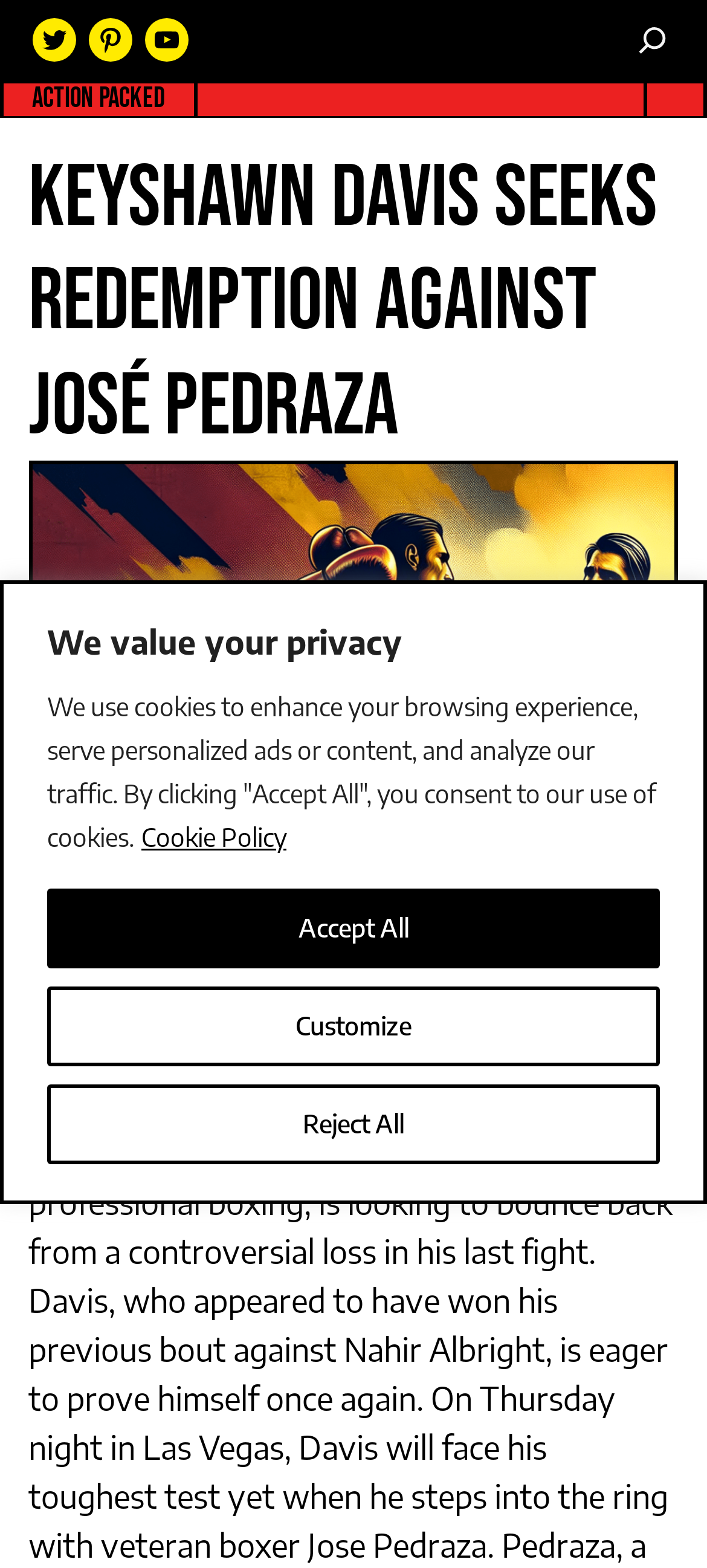How many social media links are present?
Look at the screenshot and give a one-word or phrase answer.

3